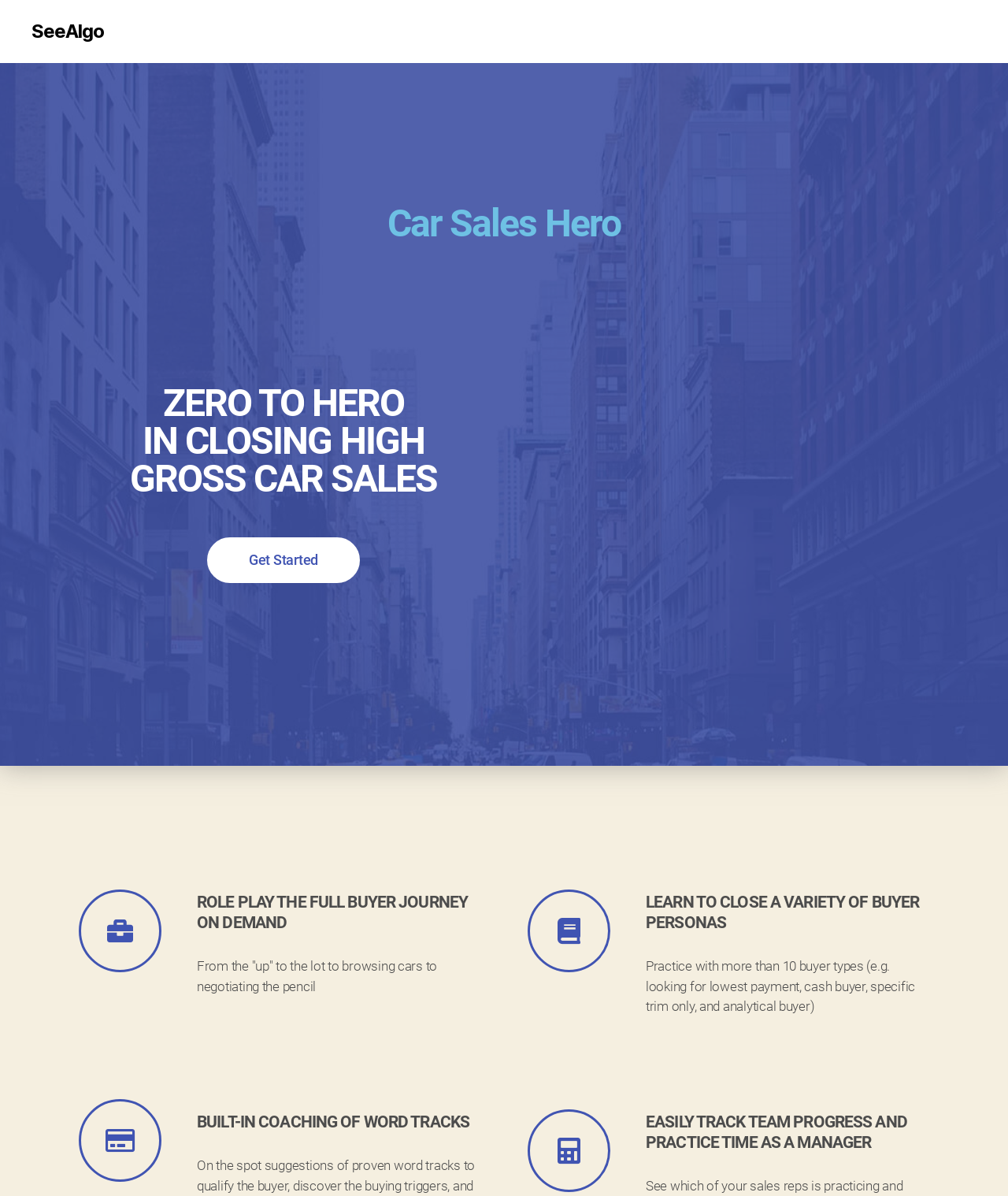Respond concisely with one word or phrase to the following query:
What is the main purpose of Car Sales Hero?

Car sales training